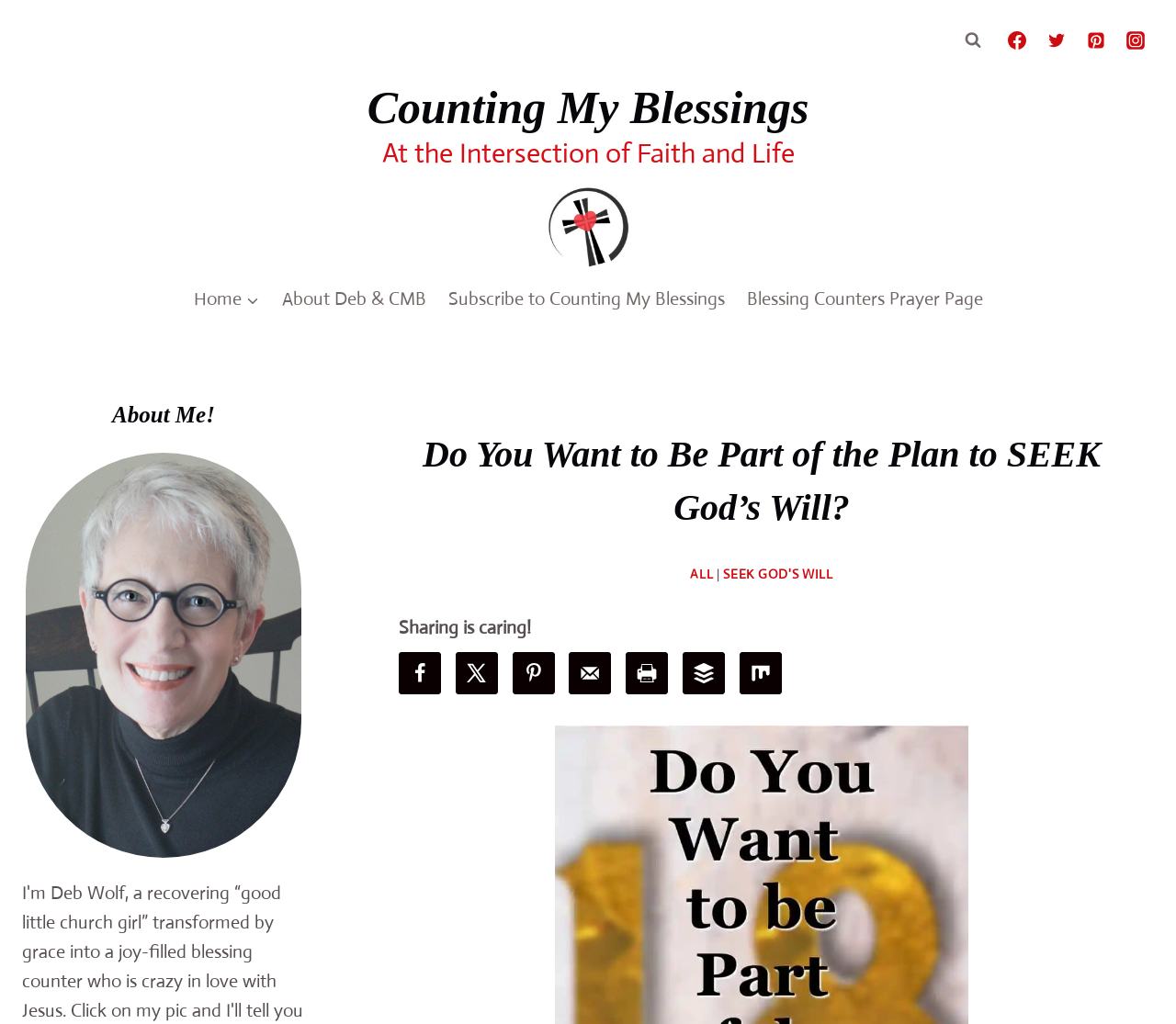Give the bounding box coordinates for this UI element: "About Deb & CMB". The coordinates should be four float numbers between 0 and 1, arranged as [left, top, right, bottom].

[0.23, 0.267, 0.371, 0.317]